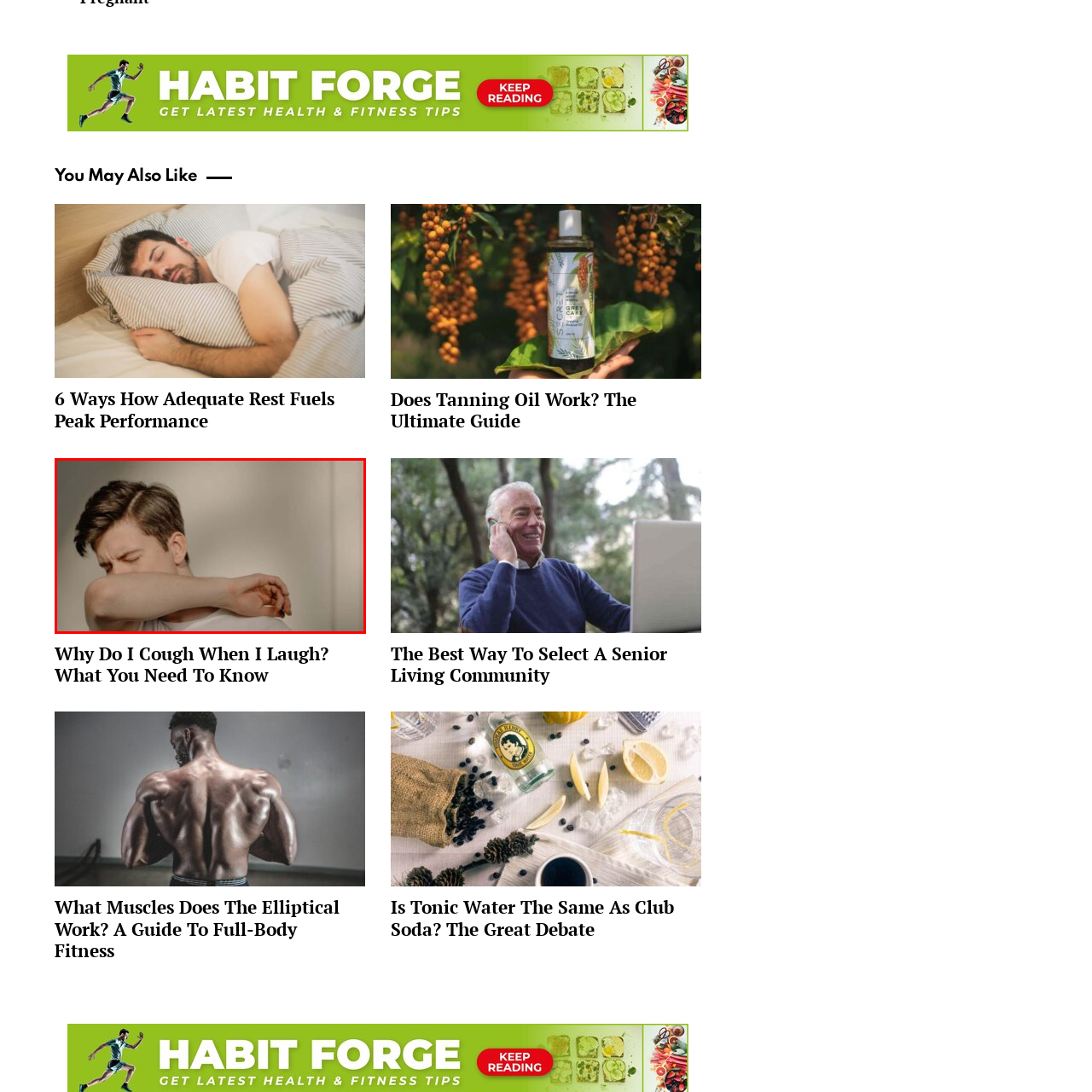Take a close look at the image outlined in red and answer the ensuing question with a single word or phrase:
What is the background of the image?

Softly blurred